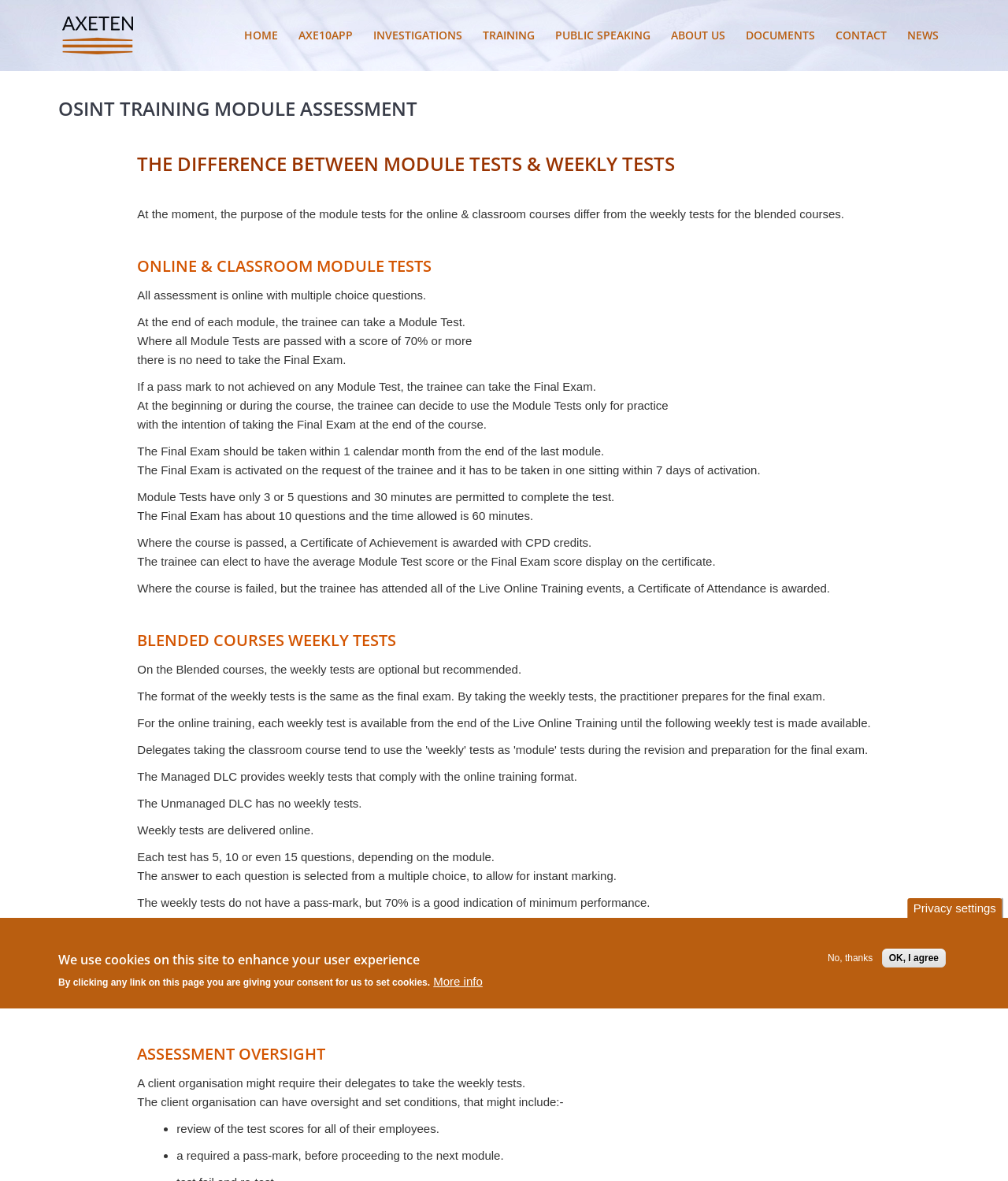Please identify the bounding box coordinates of the element's region that needs to be clicked to fulfill the following instruction: "Check the 'Recent Posts' section". The bounding box coordinates should consist of four float numbers between 0 and 1, i.e., [left, top, right, bottom].

None